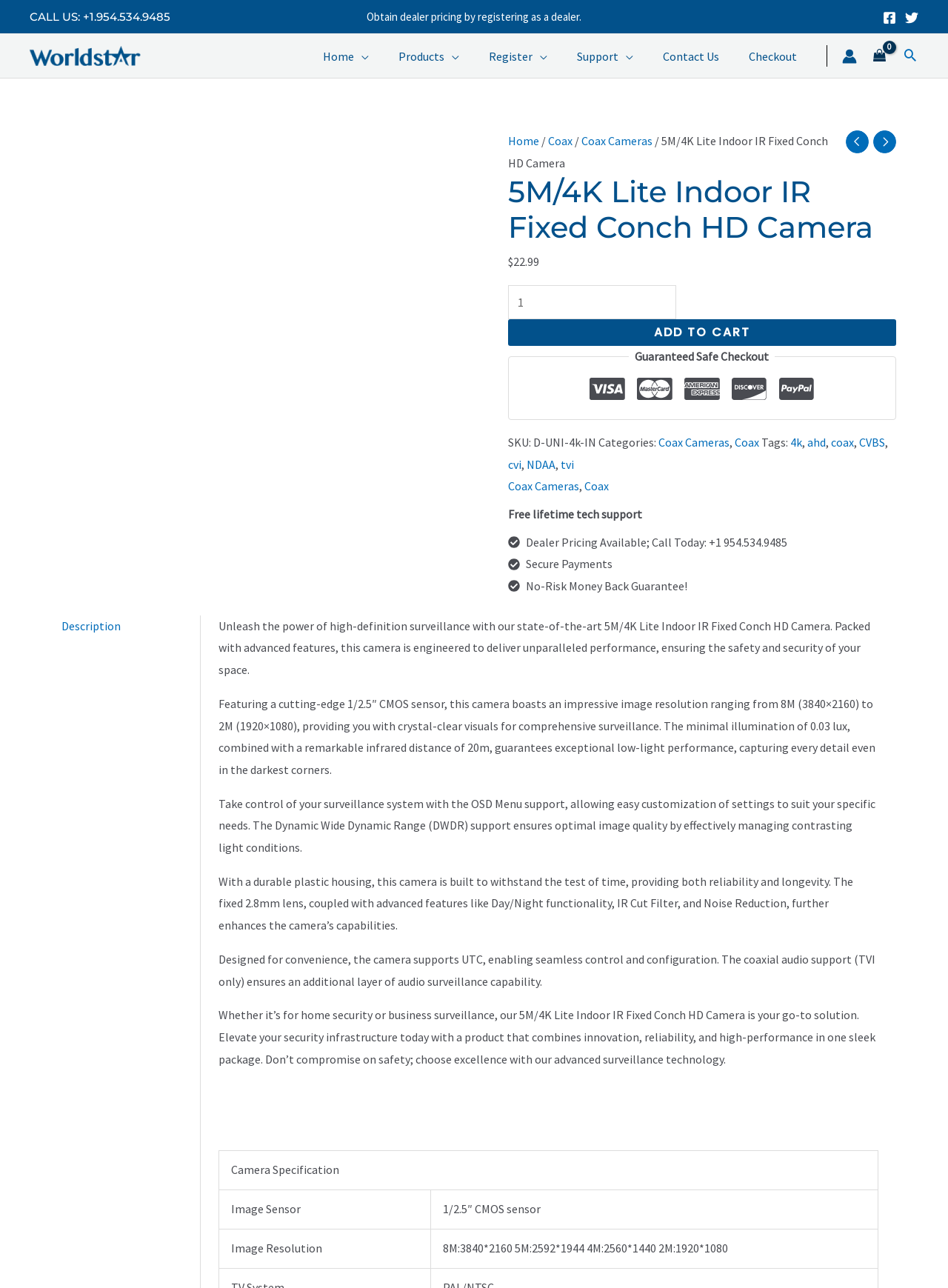Please predict the bounding box coordinates of the element's region where a click is necessary to complete the following instruction: "Add to cart". The coordinates should be represented by four float numbers between 0 and 1, i.e., [left, top, right, bottom].

[0.536, 0.248, 0.945, 0.269]